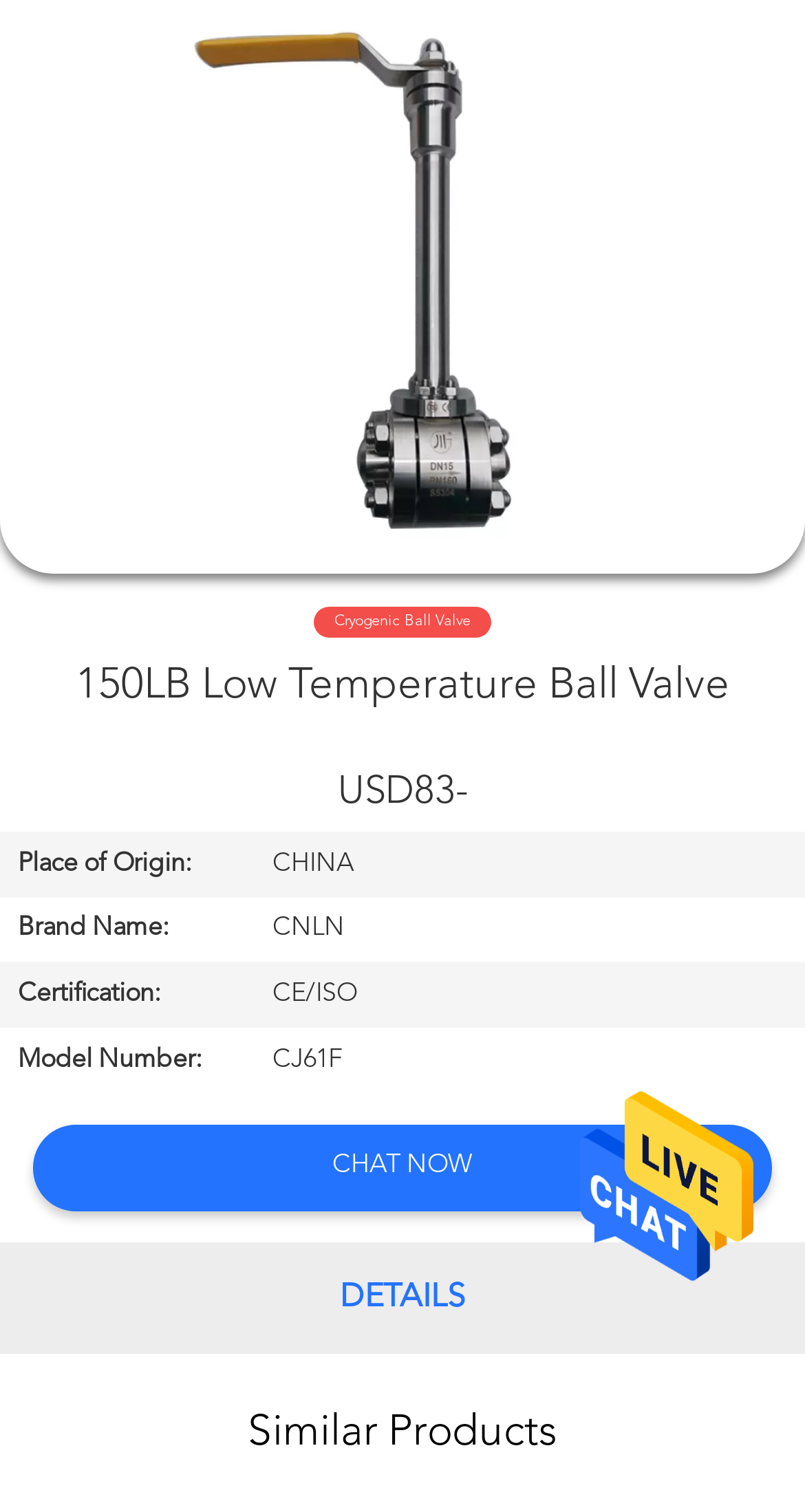Provide the bounding box coordinates of the HTML element this sentence describes: "name="search" placeholder="Search what you want"".

[0.0, 0.0, 0.88, 0.106]